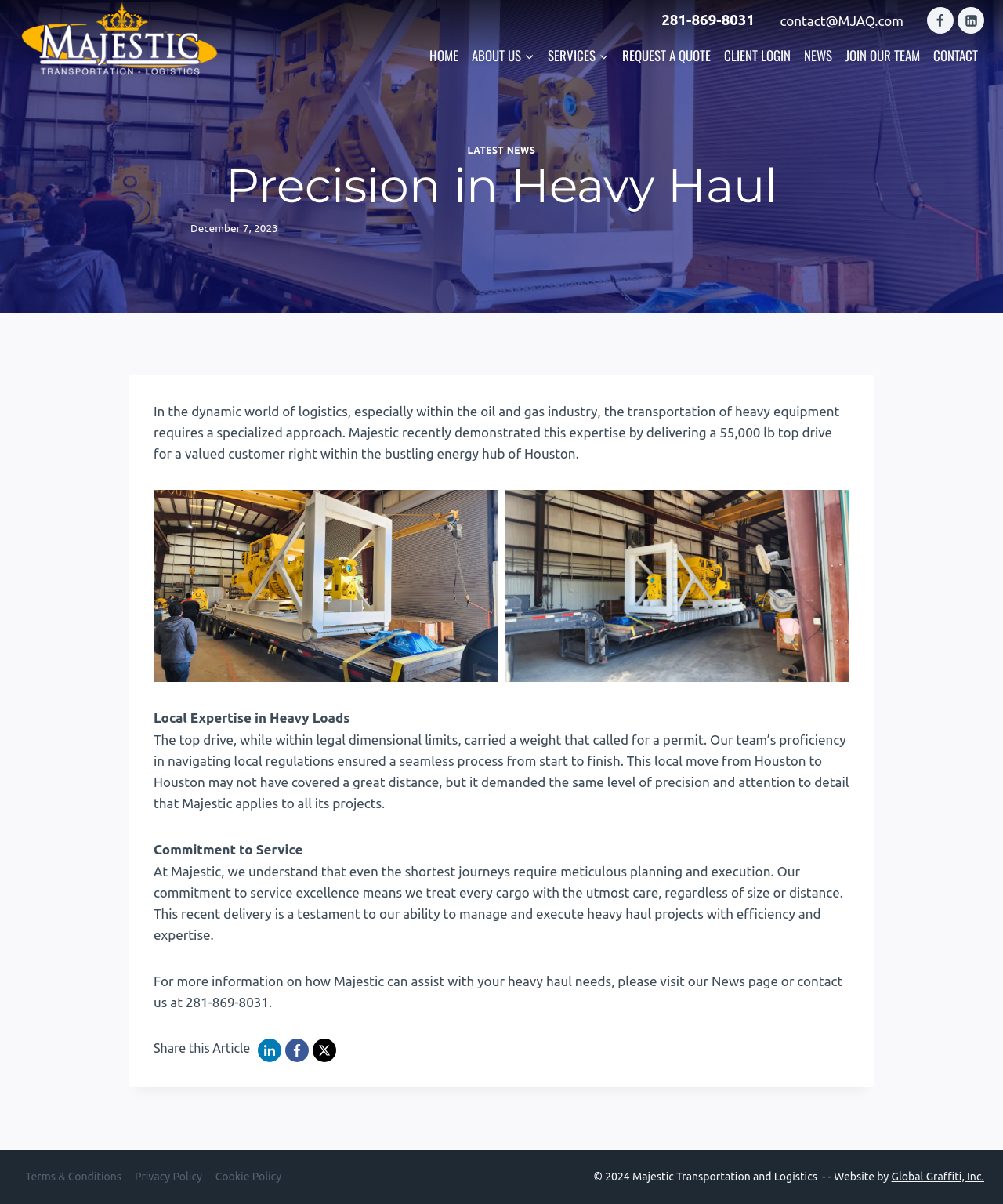How many navigation links are present in the primary navigation menu?
Using the picture, provide a one-word or short phrase answer.

9